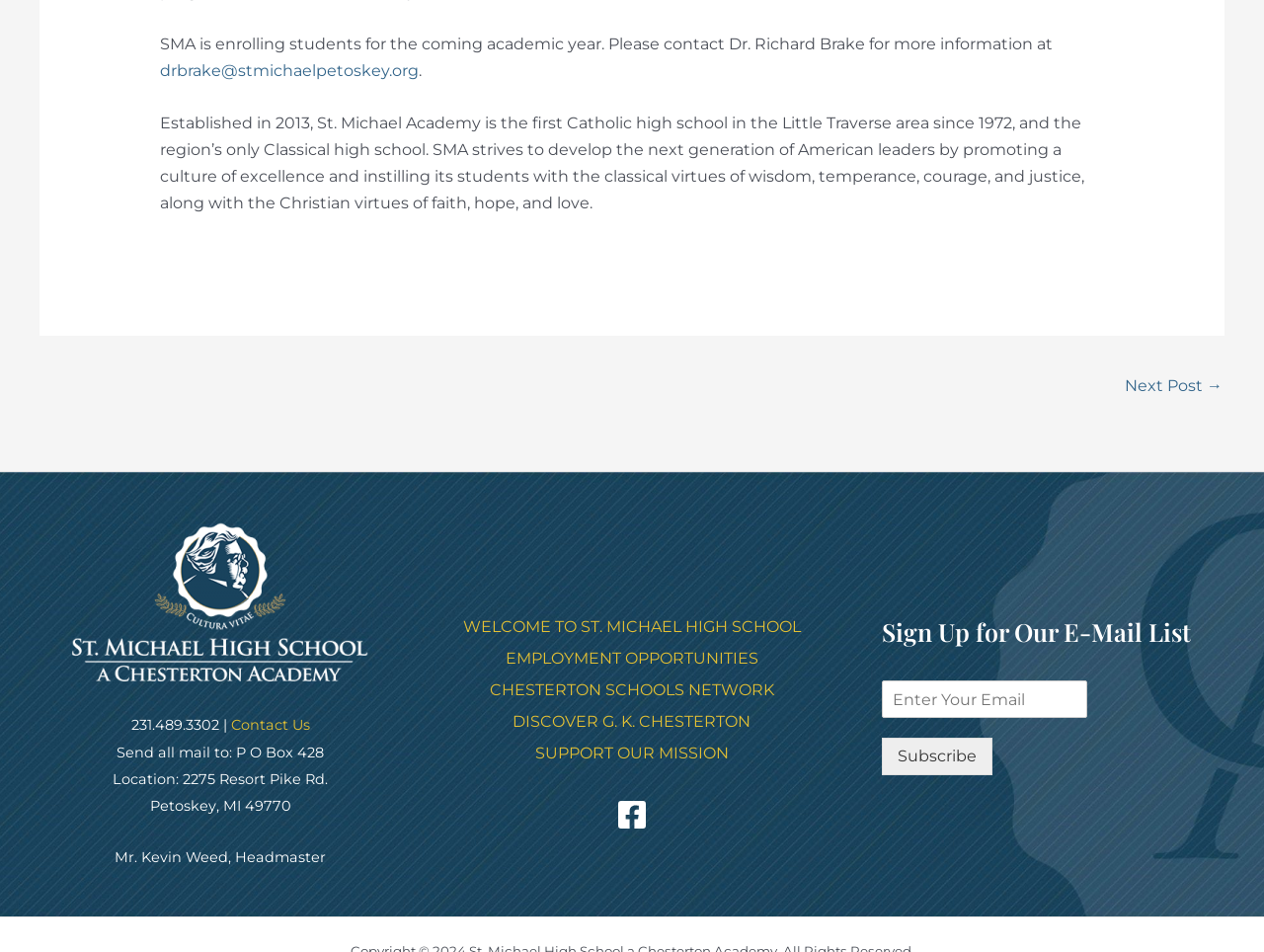What is the phone number of St. Michael High School?
Provide a fully detailed and comprehensive answer to the question.

I found the phone number of St. Michael High School by looking at the static text element that displays the phone number, which is located near the 'Contact Us' link.